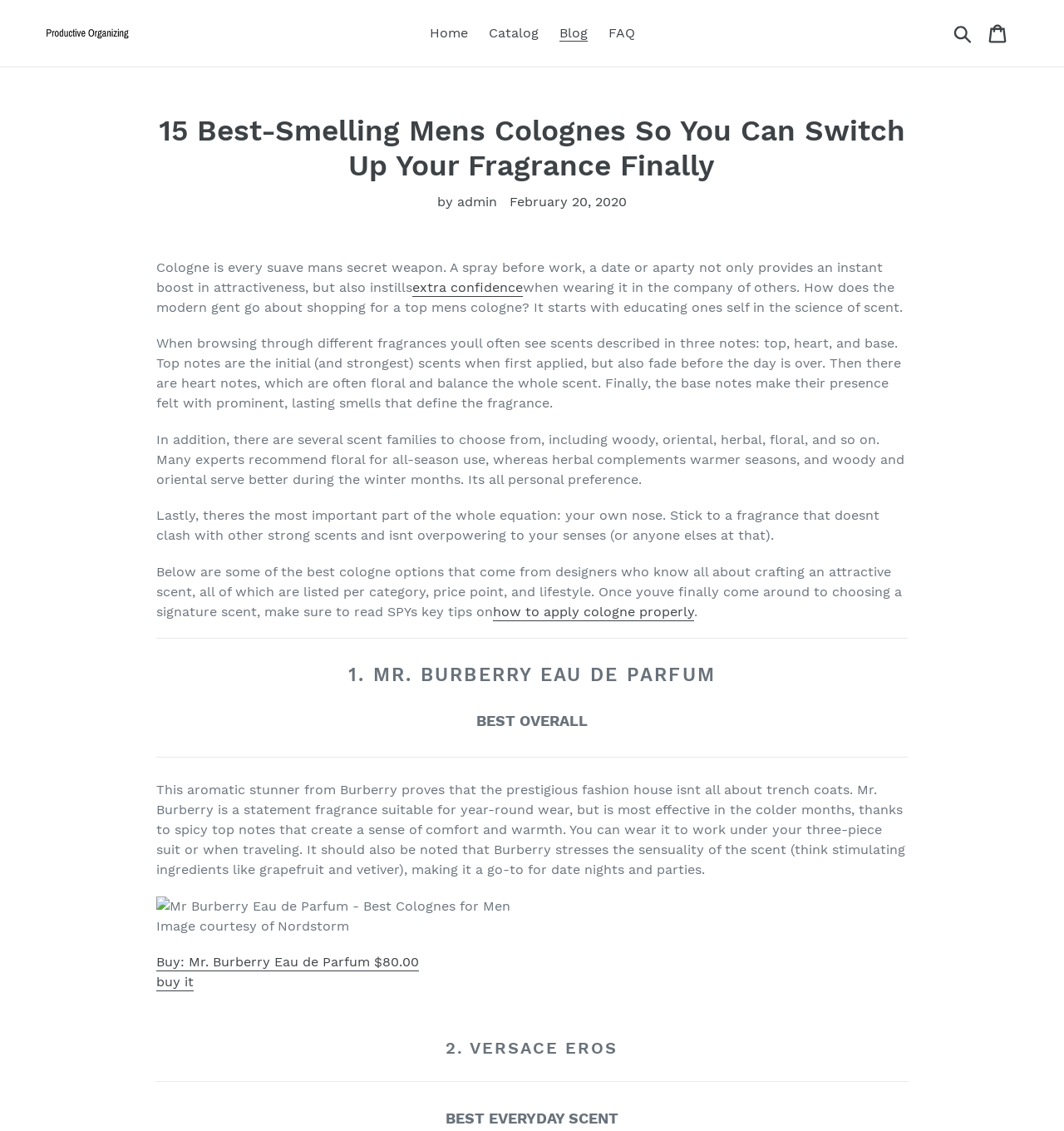What is the price of MR. BURBERRY EAU DE PARFUM?
Offer a detailed and full explanation in response to the question.

I found the price of MR. BURBERRY EAU DE PARFUM by looking at the 'Buy: Mr. Burberry Eau de Parfum' link, which is associated with the price '$80.00'.